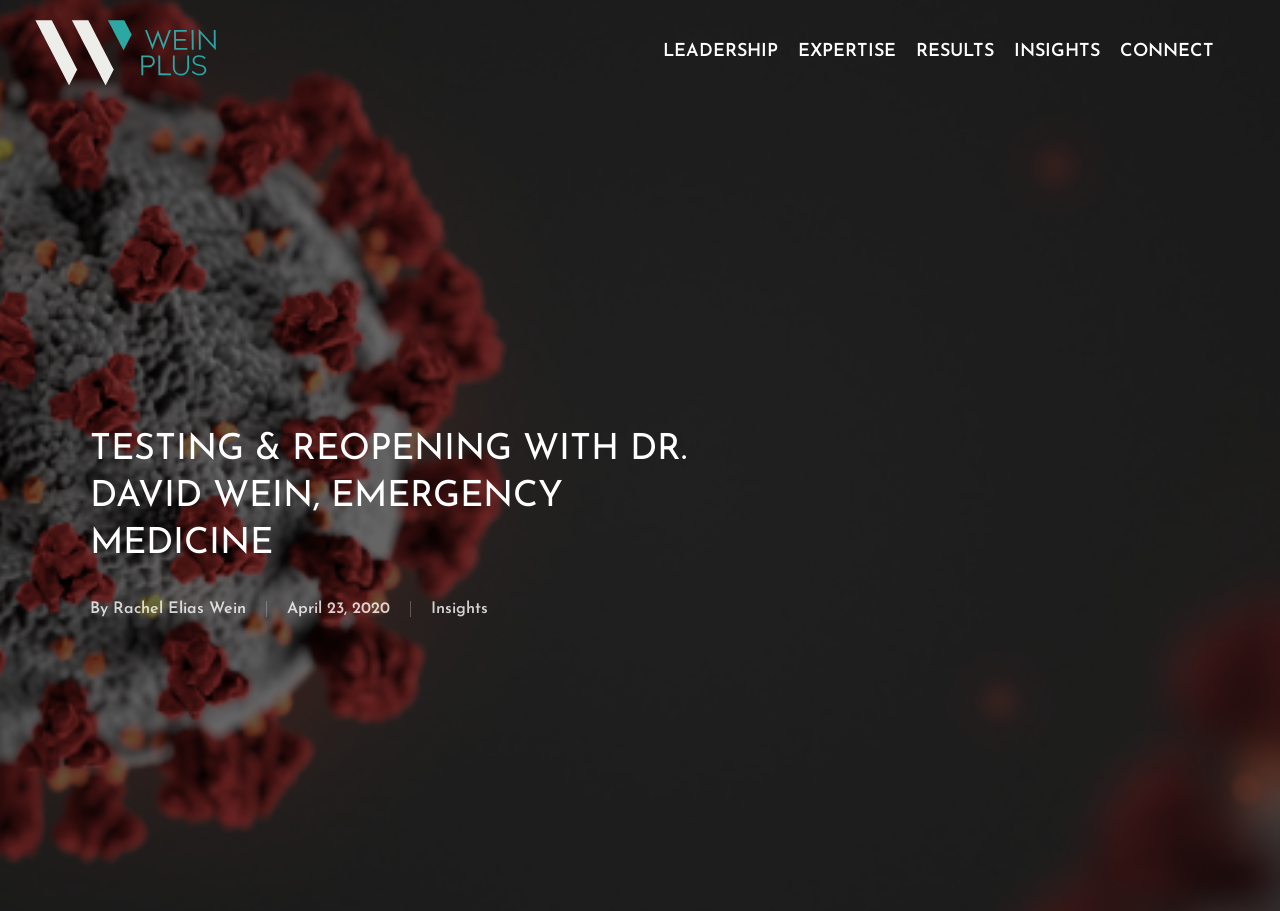Using the information in the image, could you please answer the following question in detail:
What are the categories listed at the top of the webpage?

The categories are listed as links at the top of the webpage, with bounding box coordinates of [0.51, 0.044, 0.616, 0.07], [0.616, 0.044, 0.708, 0.07], [0.708, 0.044, 0.784, 0.07], [0.784, 0.044, 0.867, 0.07], and [0.867, 0.044, 0.956, 0.07] respectively. These links are horizontally aligned and are likely to be the main navigation menu of the webpage.